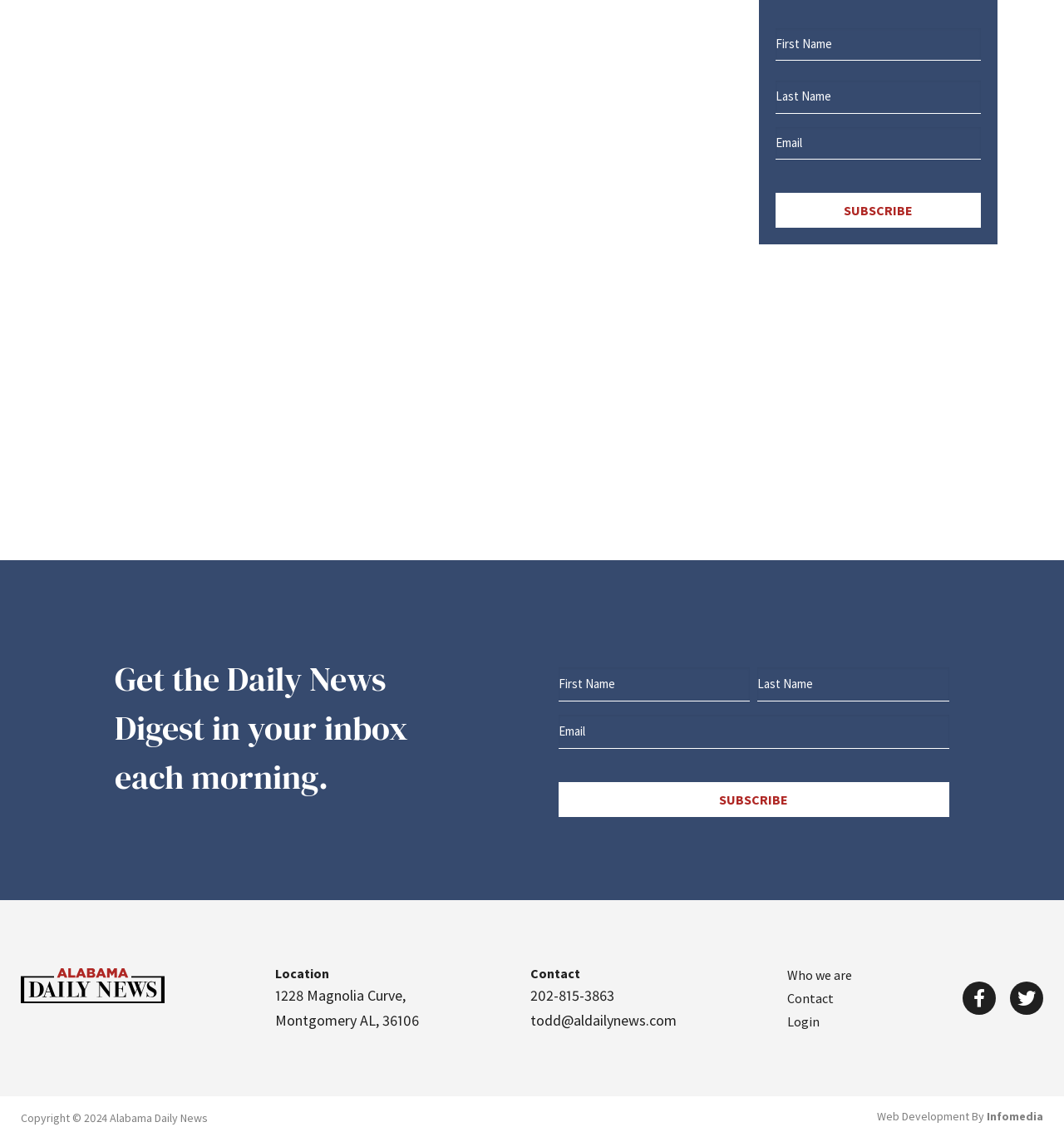With reference to the screenshot, provide a detailed response to the question below:
What is the purpose of the textboxes?

The textboxes are used to input First Name, Last Name, and Email, which are required fields, indicating that they are used for subscription purposes, likely to receive a daily news digest.